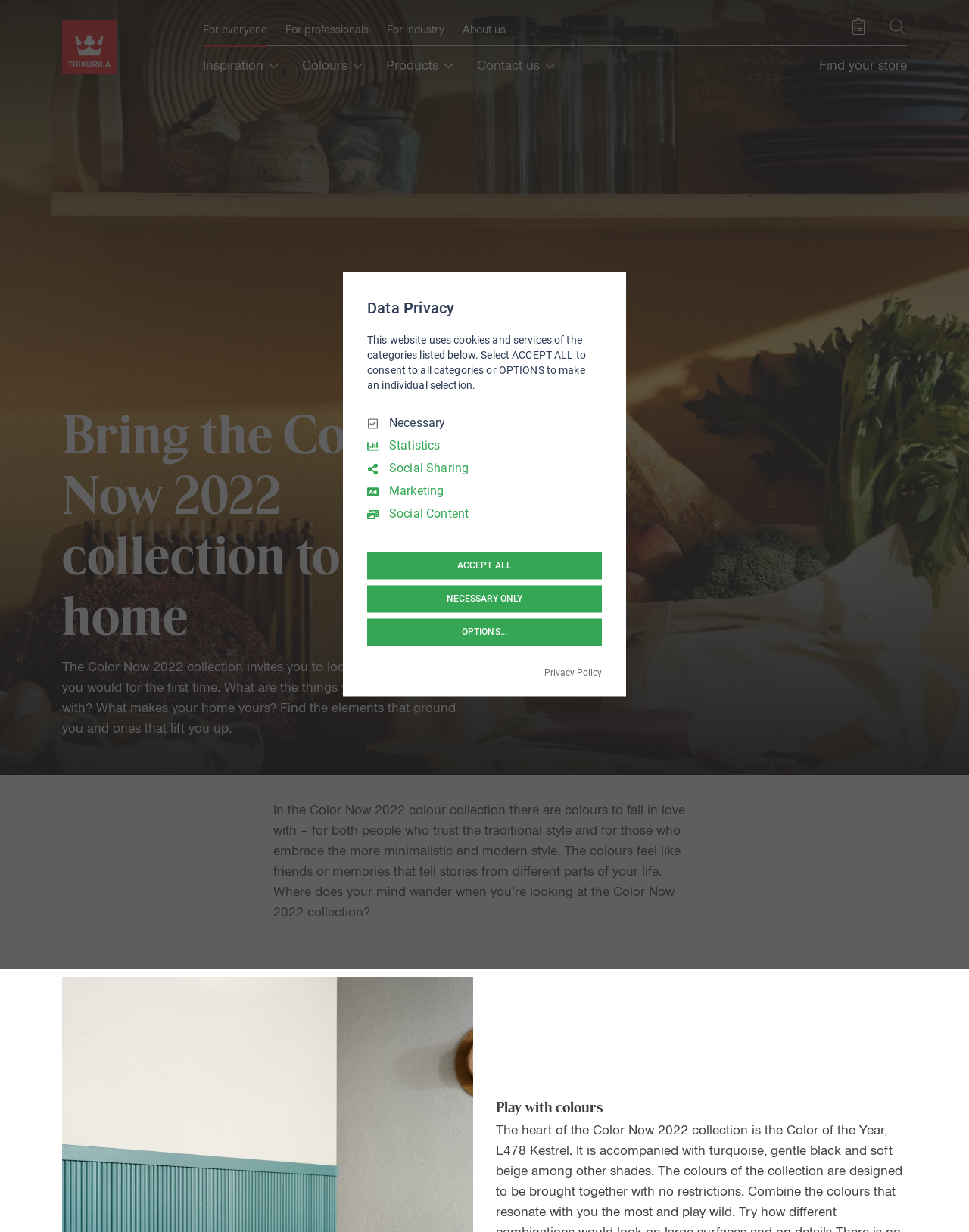Please determine the bounding box coordinates of the section I need to click to accomplish this instruction: "Read 'Must Read' section".

None